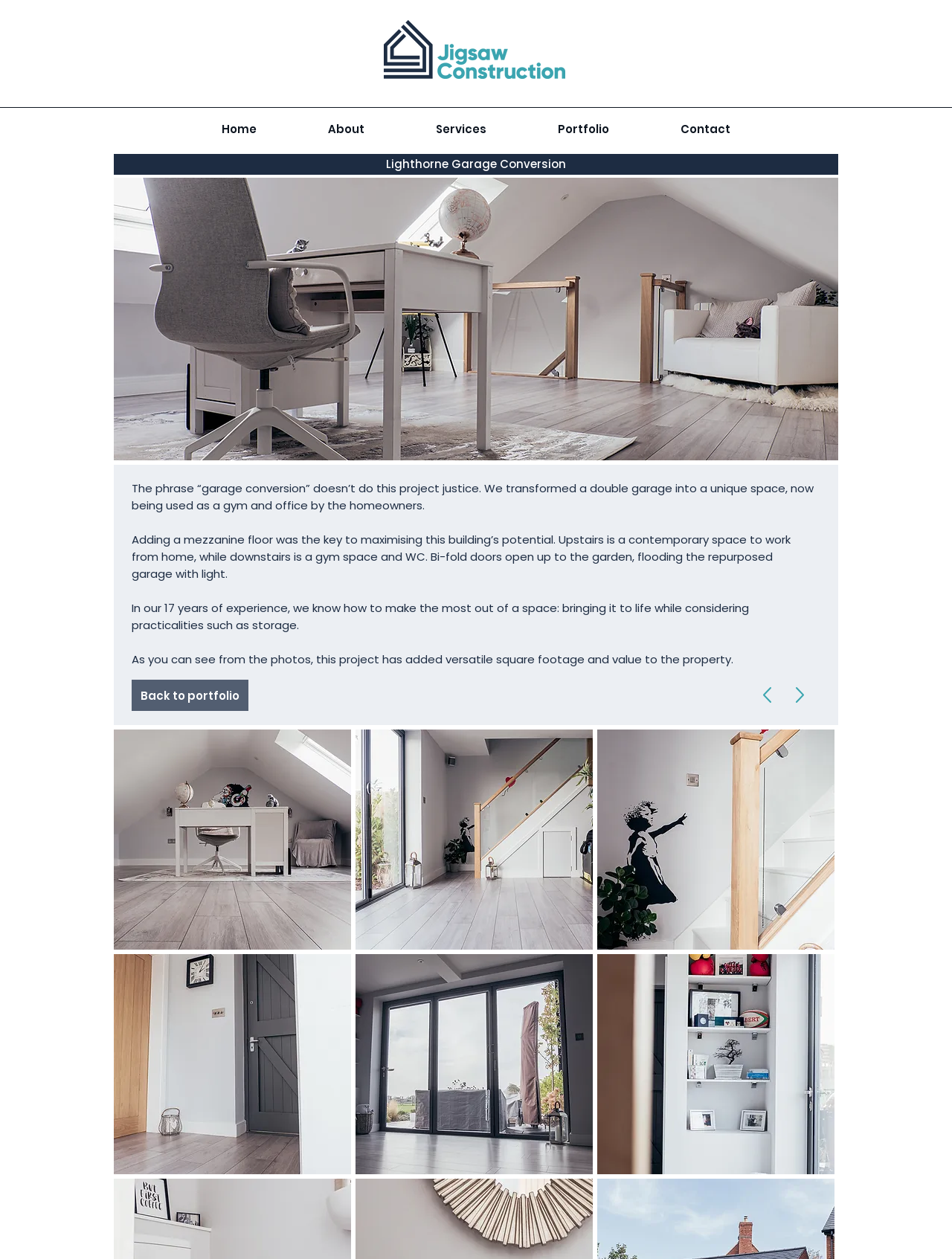Using the information in the image, give a detailed answer to the following question: What feature is mentioned to bring light into the repurposed garage?

I read the text on the webpage and found that bi-fold doors are mentioned as a feature that opens up to the garden, flooding the repurposed garage with light.